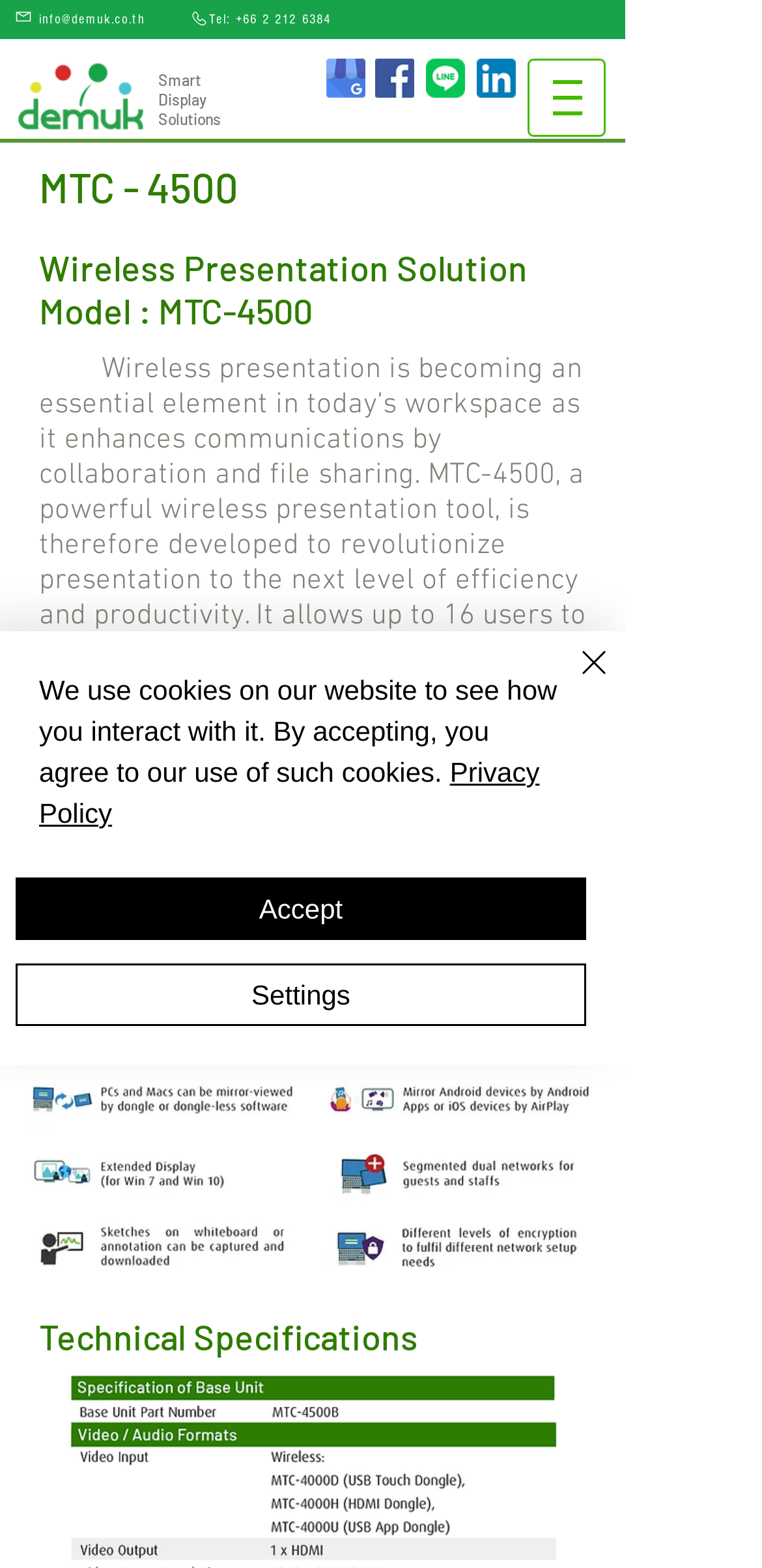Determine the bounding box coordinates of the clickable element to achieve the following action: 'Visit the Facebook page'. Provide the coordinates as four float values between 0 and 1, formatted as [left, top, right, bottom].

[0.492, 0.037, 0.544, 0.062]